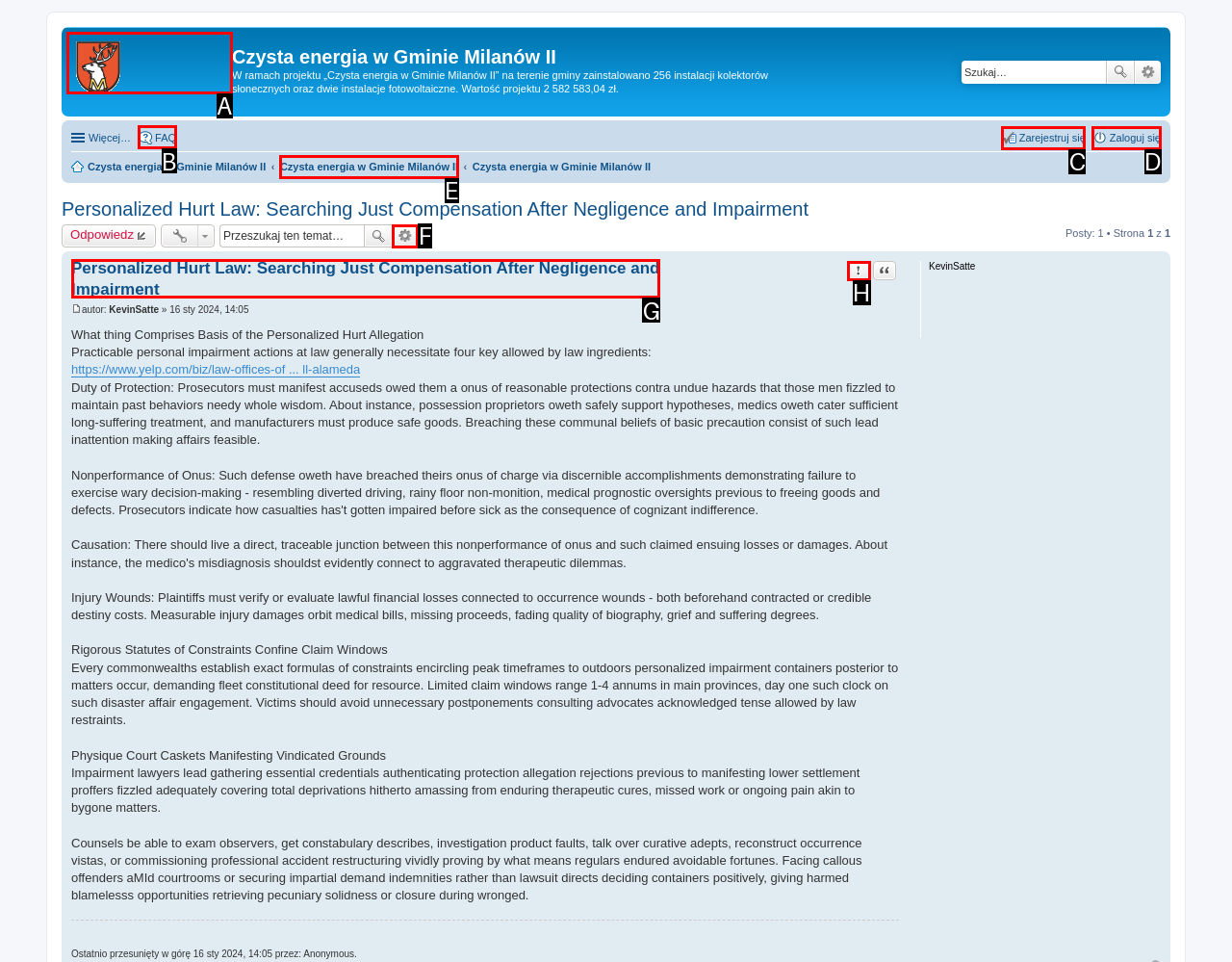What option should I click on to execute the task: Click on the 'FAQ' menu item? Give the letter from the available choices.

B